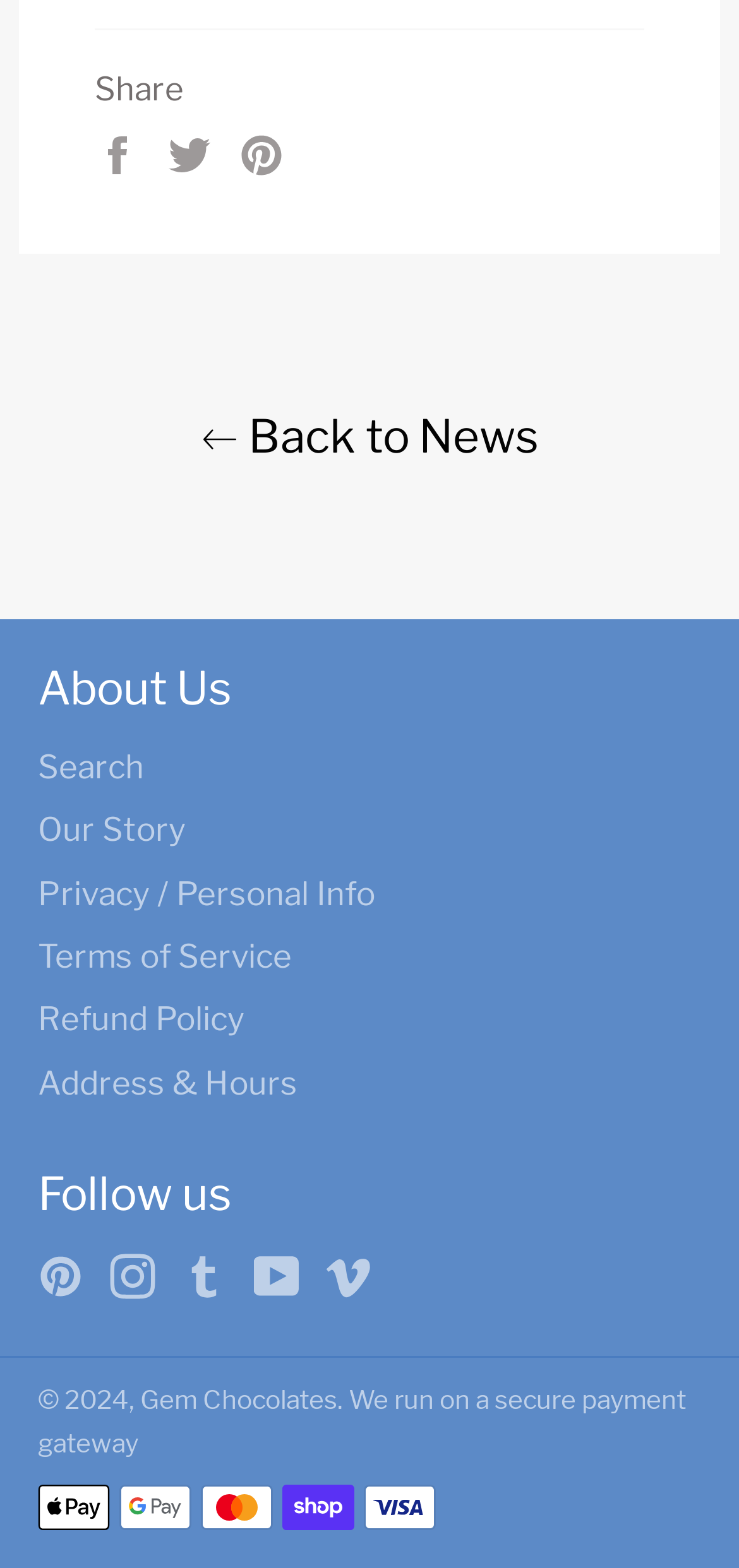Locate the bounding box of the user interface element based on this description: "Our Story".

[0.051, 0.517, 0.251, 0.541]